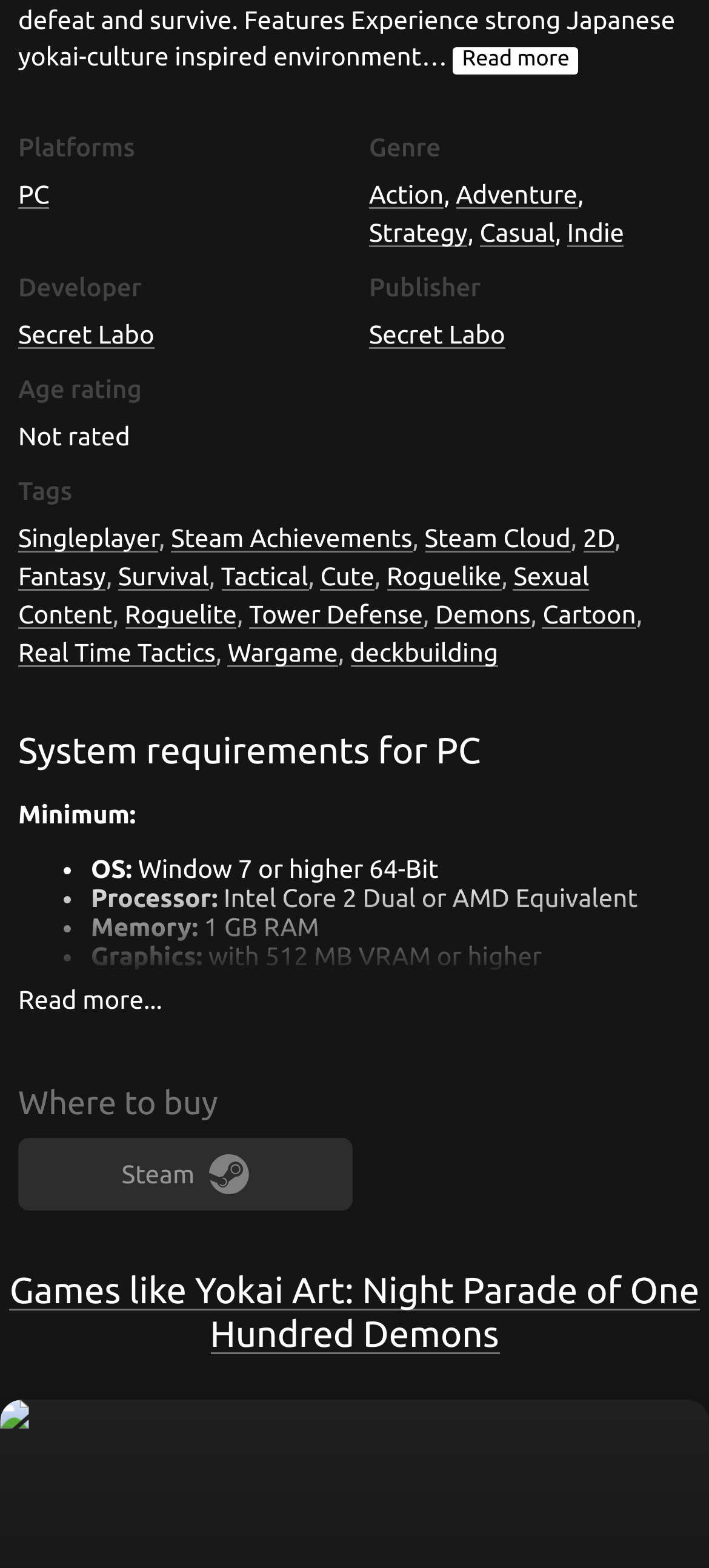Analyze the image and answer the question with as much detail as possible: 
What is the age rating of the game?

I determined the answer by looking at the 'Age rating' section of the webpage, which lists 'Not rated' as the age rating of the game.